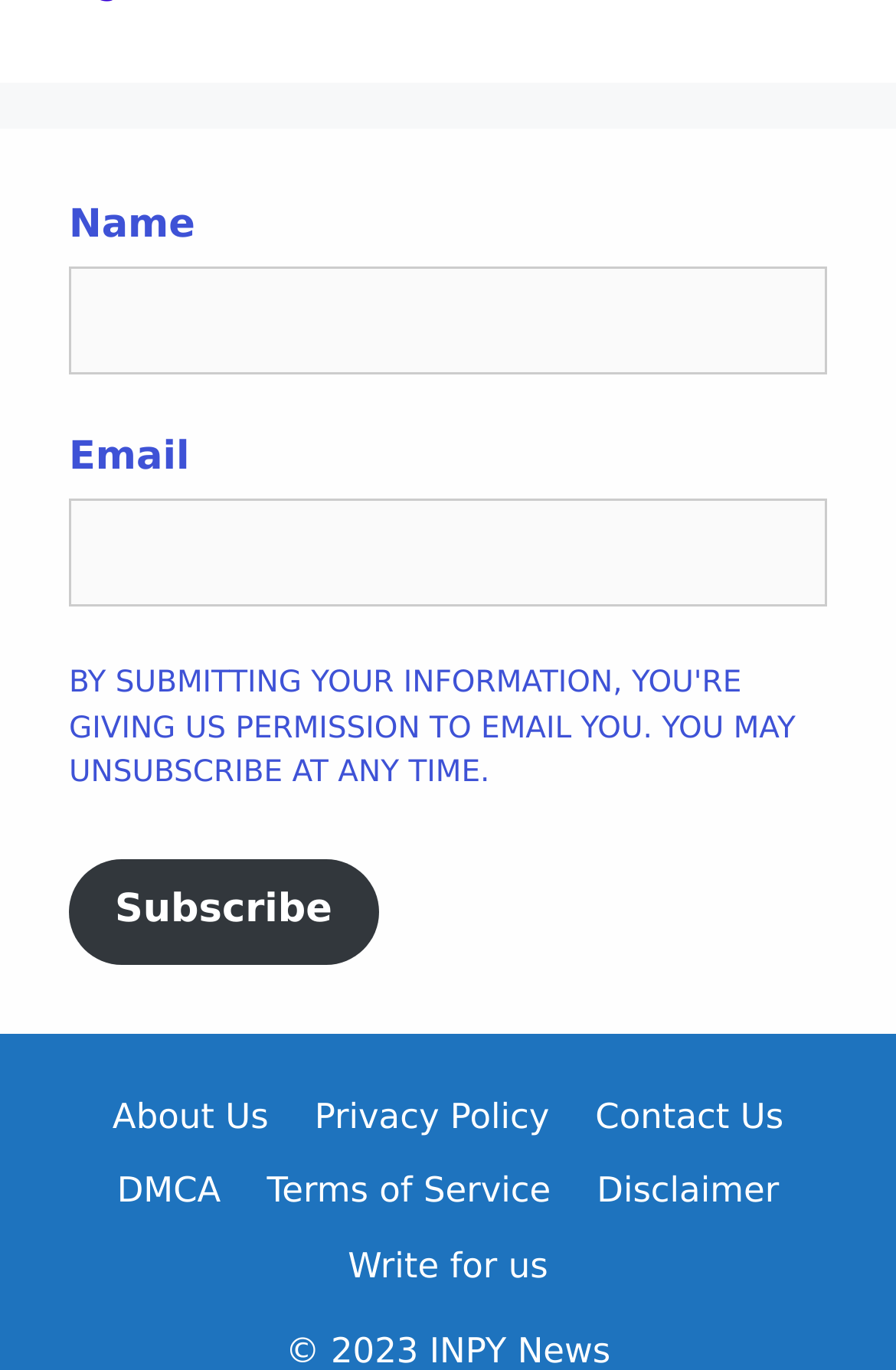Extract the bounding box of the UI element described as: "Privacy Policy".

[0.351, 0.799, 0.613, 0.83]